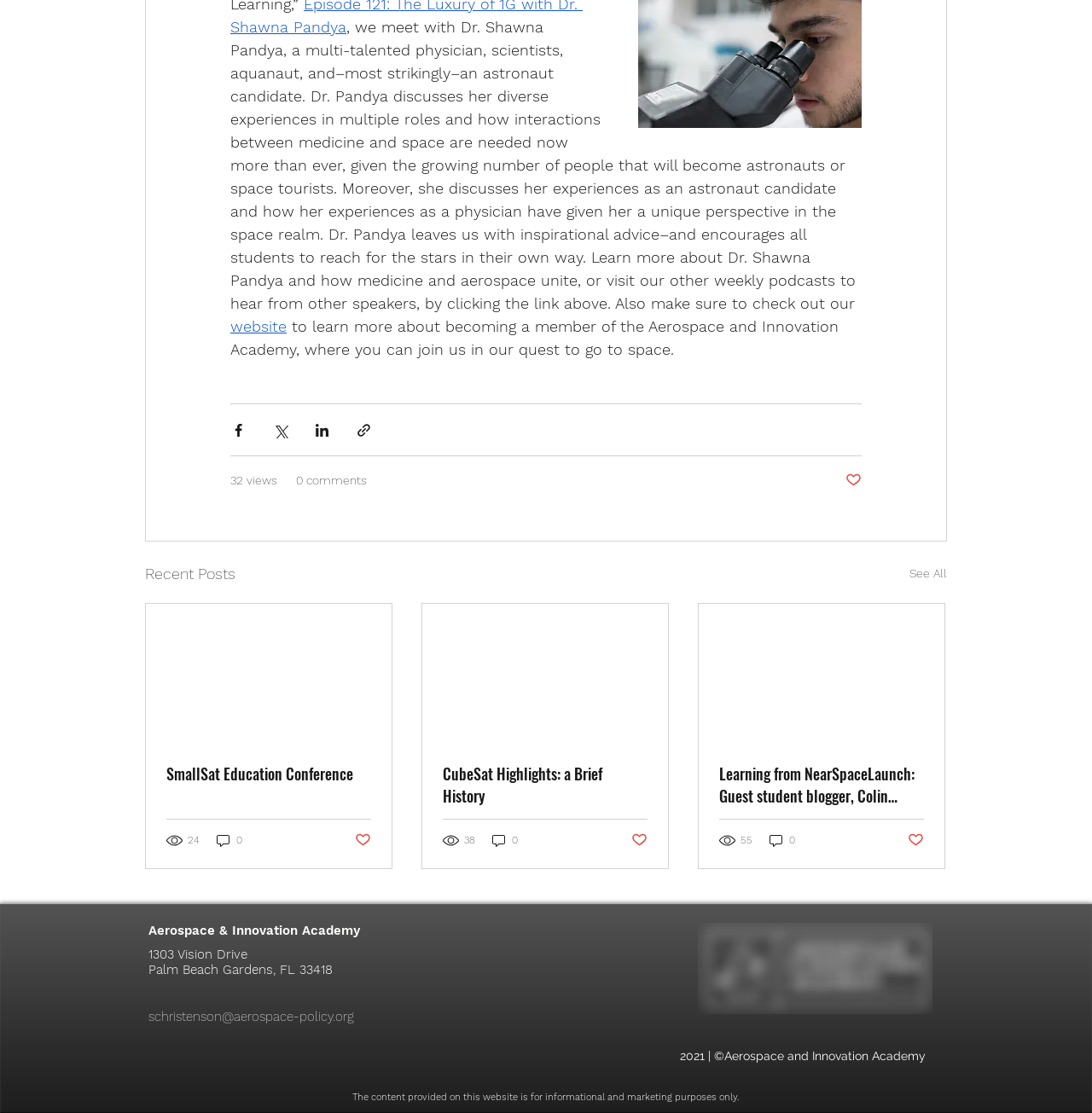Locate the bounding box coordinates of the segment that needs to be clicked to meet this instruction: "See all recent posts".

[0.833, 0.504, 0.867, 0.526]